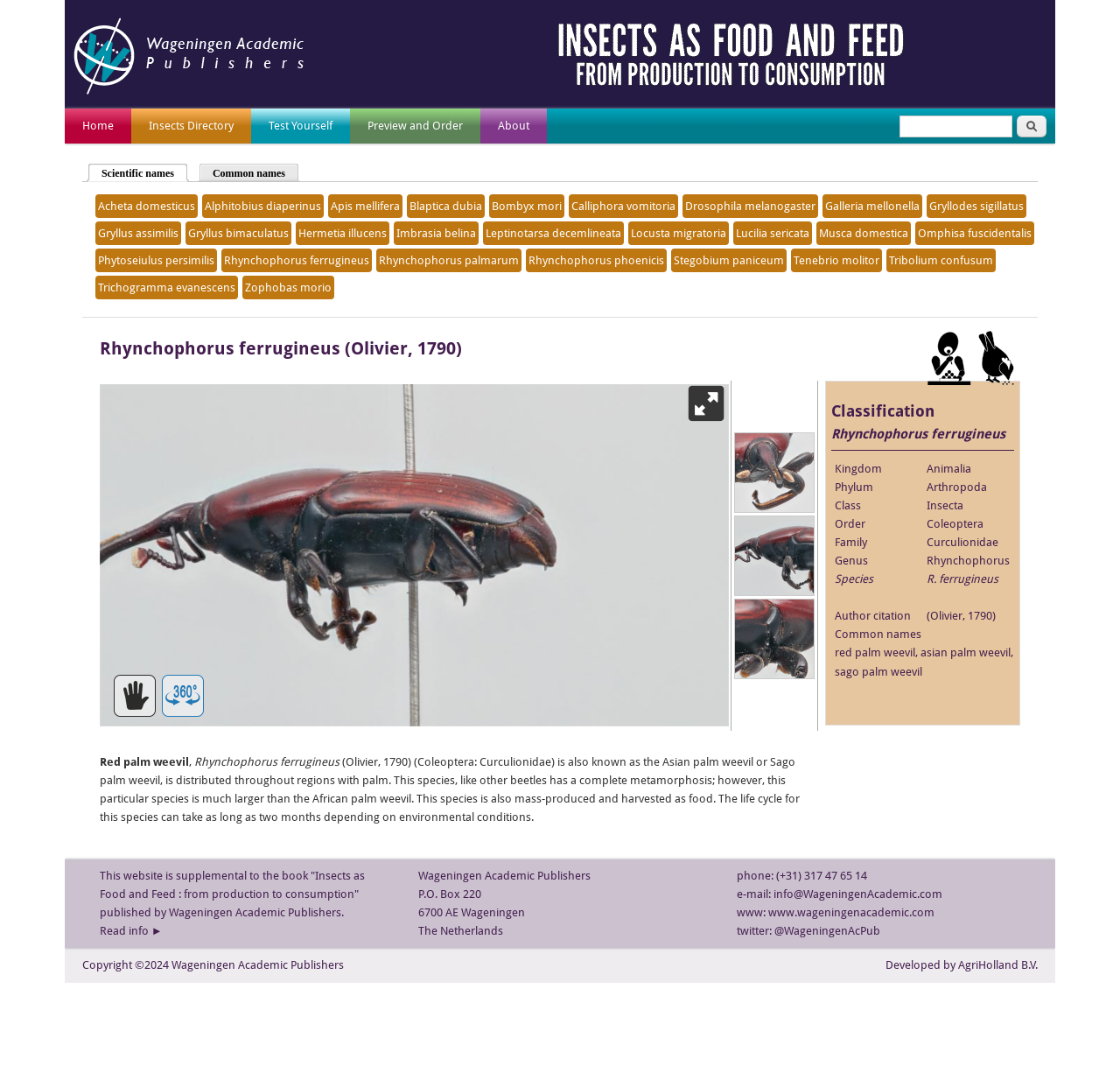Please analyze the image and provide a thorough answer to the question:
What is the common name of the insect?

The common name of the insect can be found in the text 'Red palm weevil, Rhynchophorus ferrugineus'.